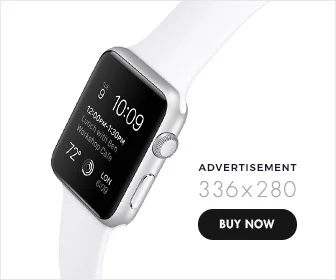Answer the following query concisely with a single word or phrase:
What is displayed on the smart watch's screen?

Time, date, and temperature